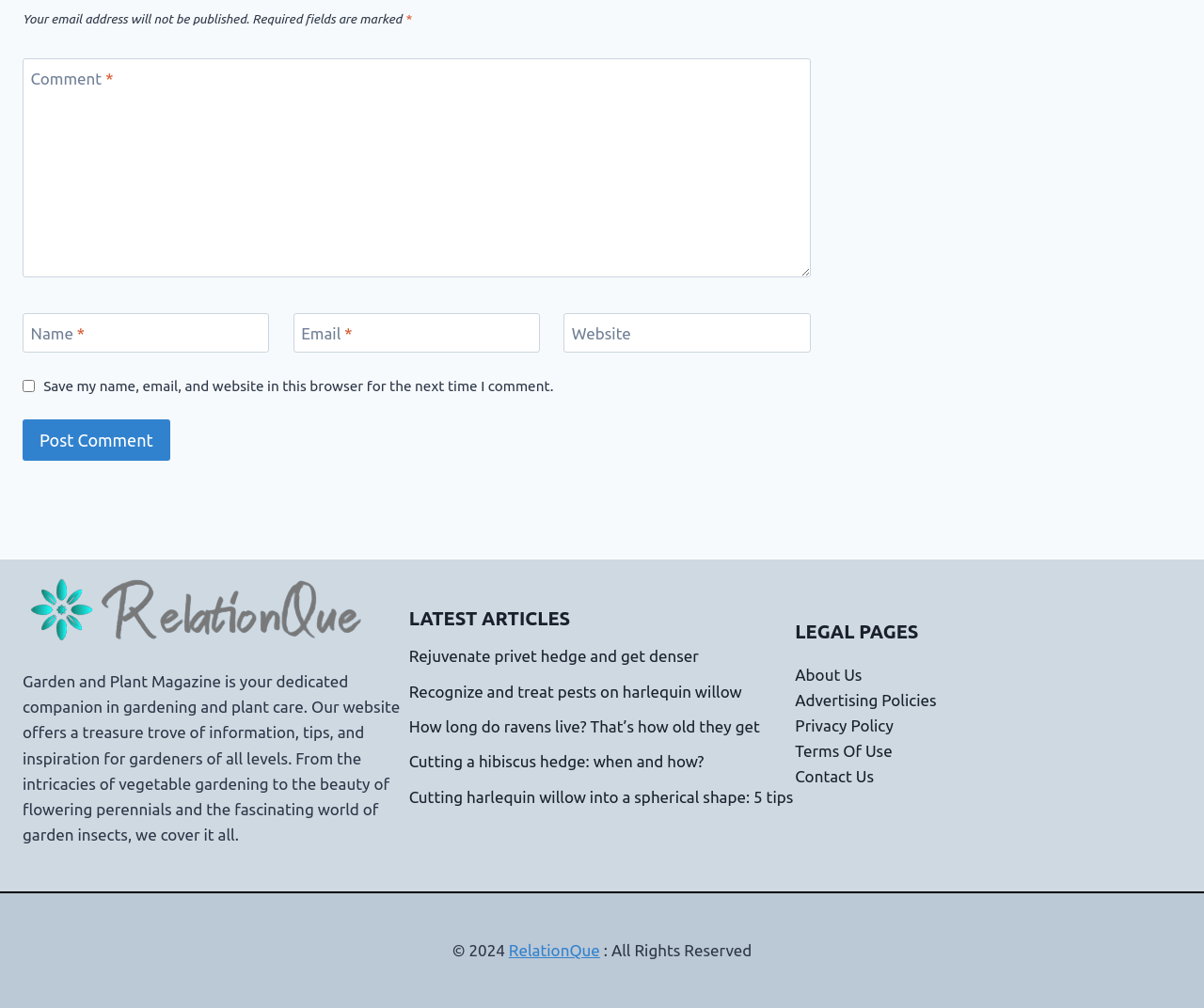What is the purpose of the checkbox?
Please provide a detailed and thorough answer to the question.

The checkbox is labeled 'Save my name, email, and website in this browser for the next time I comment.' This suggests that its purpose is to save the user's data for future comments.